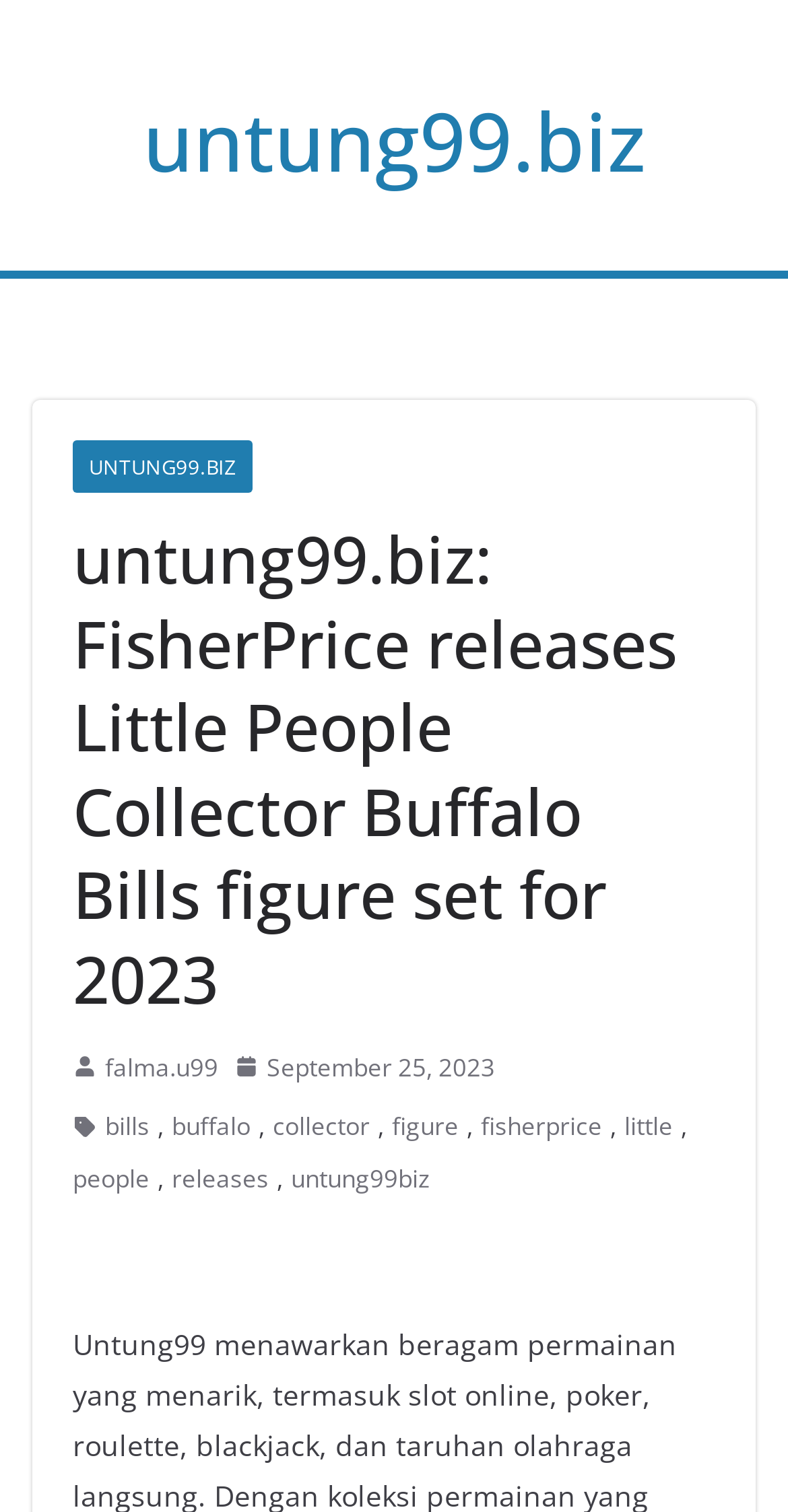Identify the bounding box coordinates of the clickable region required to complete the instruction: "go to falma.u99". The coordinates should be given as four float numbers within the range of 0 and 1, i.e., [left, top, right, bottom].

[0.133, 0.691, 0.277, 0.72]